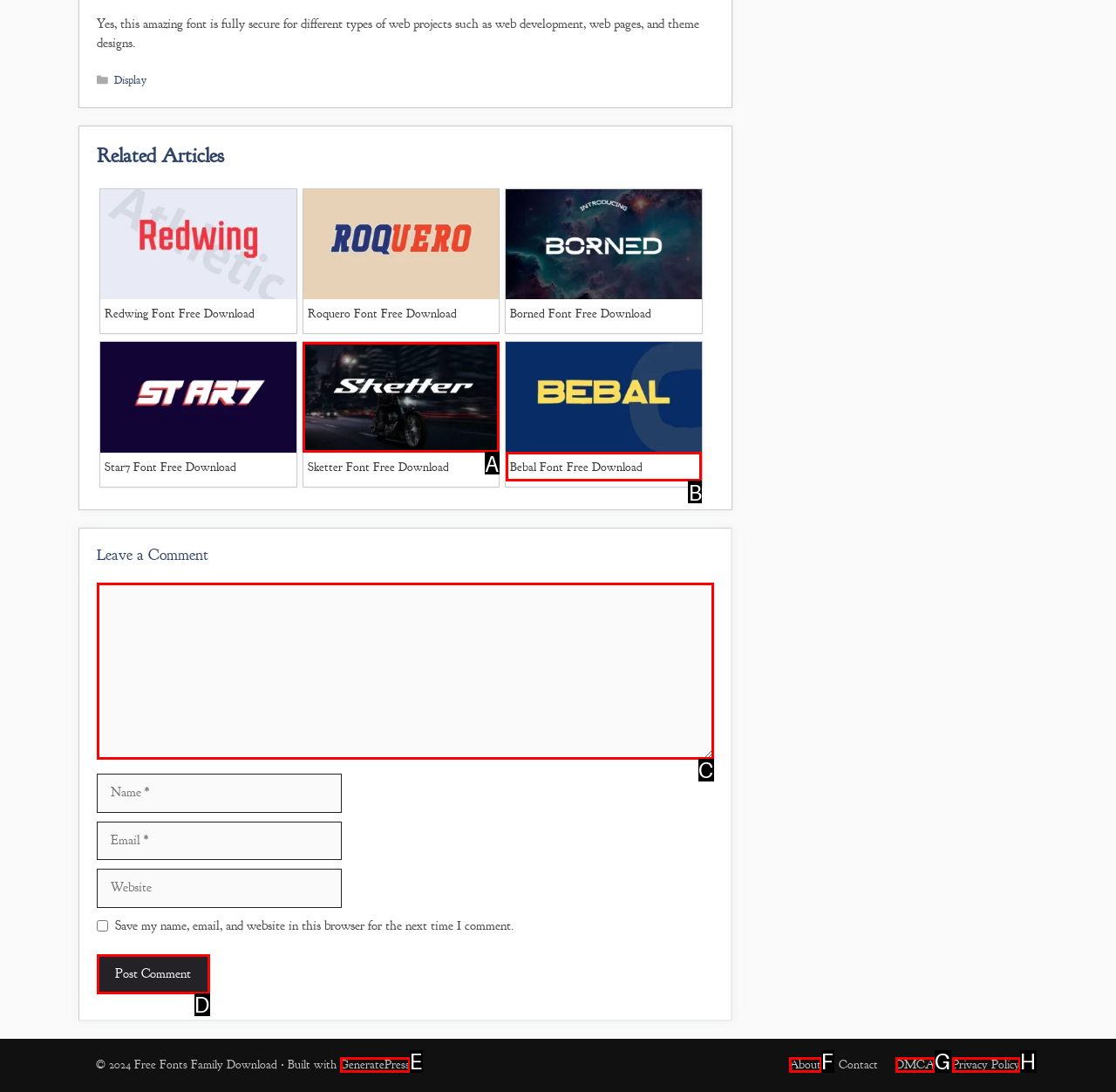Identify the HTML element that corresponds to the following description: parent_node: Comment name="comment" Provide the letter of the best matching option.

C